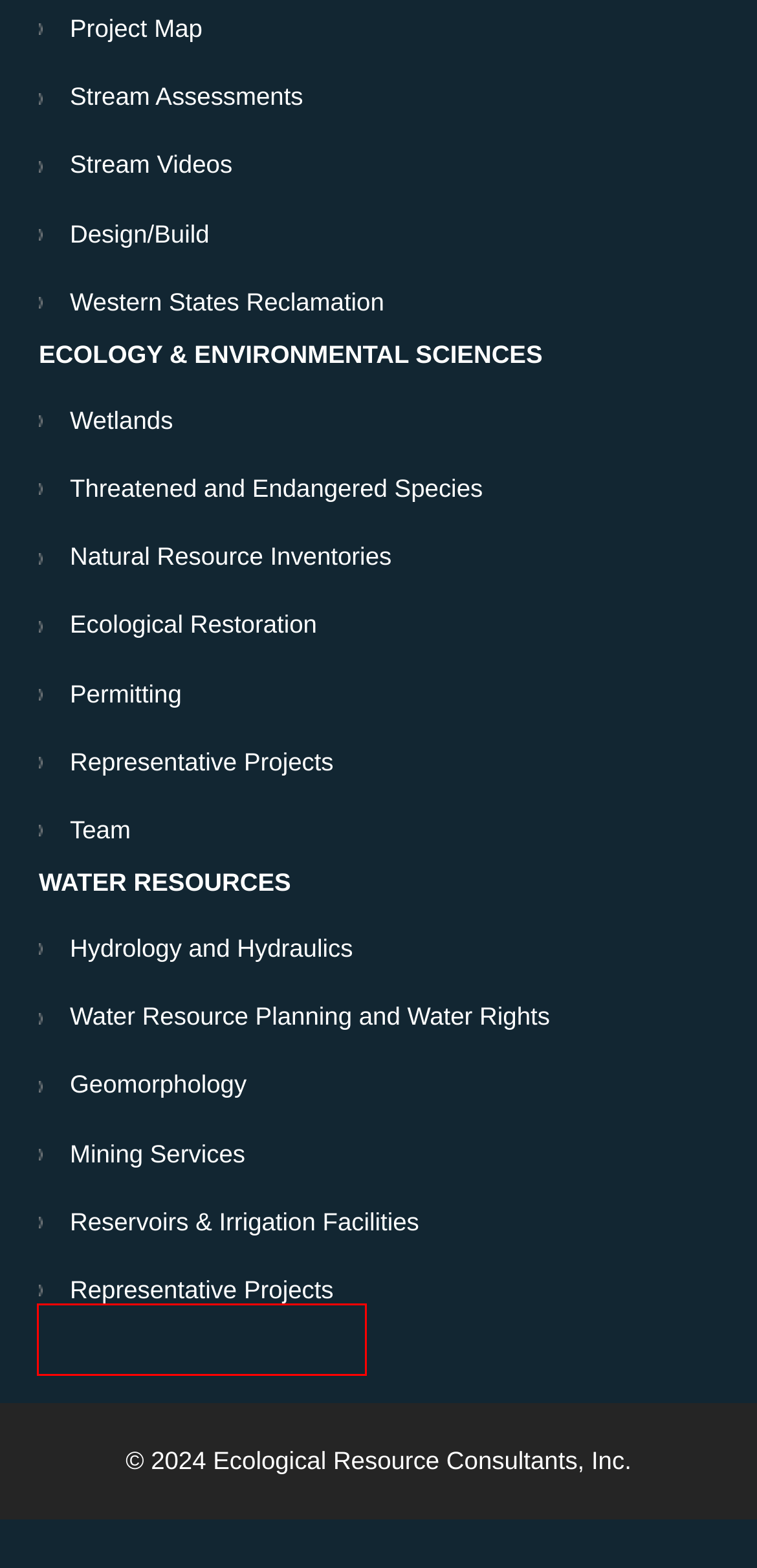Examine the screenshot of a webpage with a red bounding box around an element. Then, select the webpage description that best represents the new page after clicking the highlighted element. Here are the descriptions:
A. Stream Assessments – Ecological Resource Consultants, Inc
B. Reservoirs & Irrigation Facilities – Ecological Resource Consultants, Inc
C. Representative Projects – Ecological Resource Consultants, Inc
D. Hydrology and Hydraulics – Ecological Resource Consultants, Inc
E. Project Map – Ecological Resource Consultants, Inc
F. Stream Videos – Ecological Resource Consultants, Inc
G. Threatened and Endangered Species – Ecological Resource Consultants, Inc
H. Design/Build – Ecological Resource Consultants, Inc

C